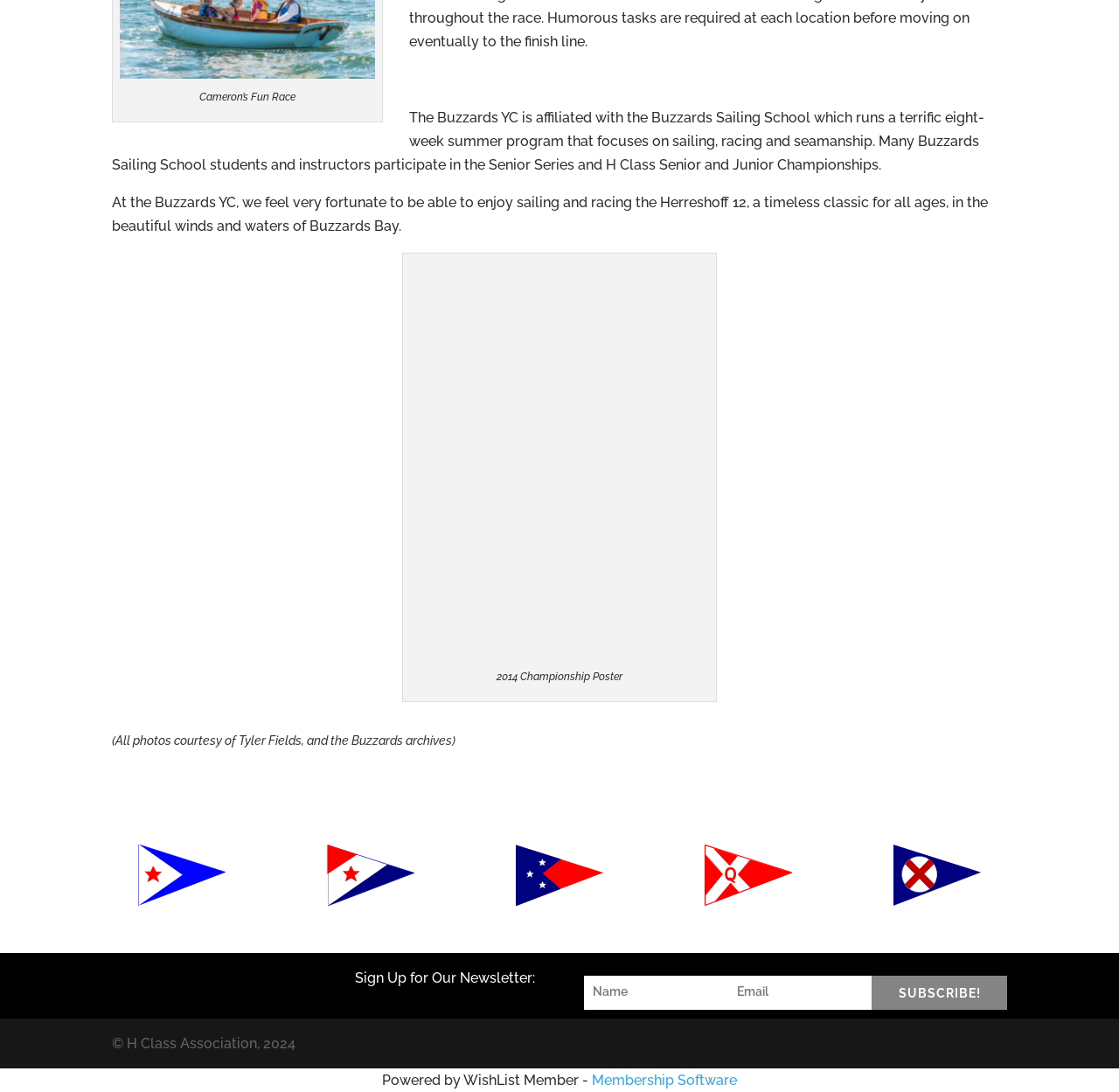Please find and report the bounding box coordinates of the element to click in order to perform the following action: "Click the Membership Software link". The coordinates should be expressed as four float numbers between 0 and 1, in the format [left, top, right, bottom].

[0.529, 0.982, 0.659, 0.997]